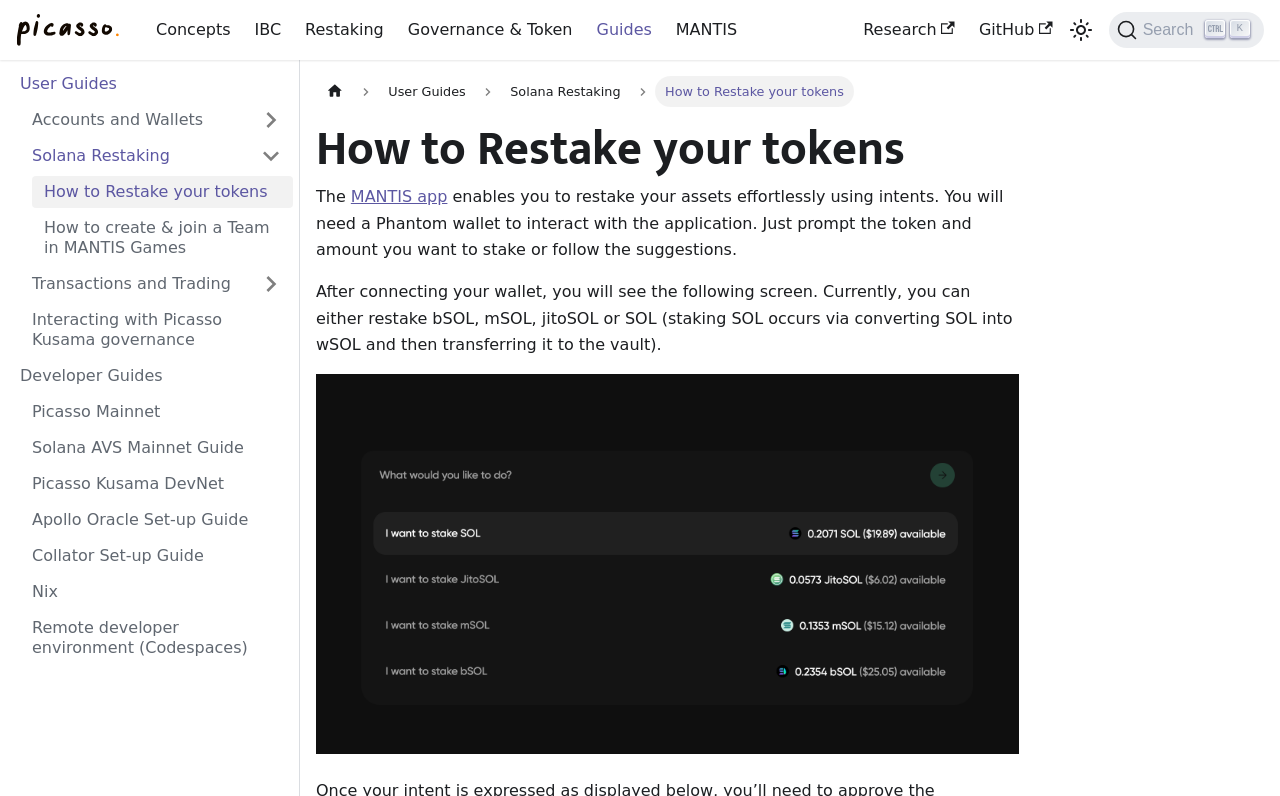Find and provide the bounding box coordinates for the UI element described here: "Guides". The coordinates should be given as four float numbers between 0 and 1: [left, top, right, bottom].

[0.457, 0.016, 0.519, 0.059]